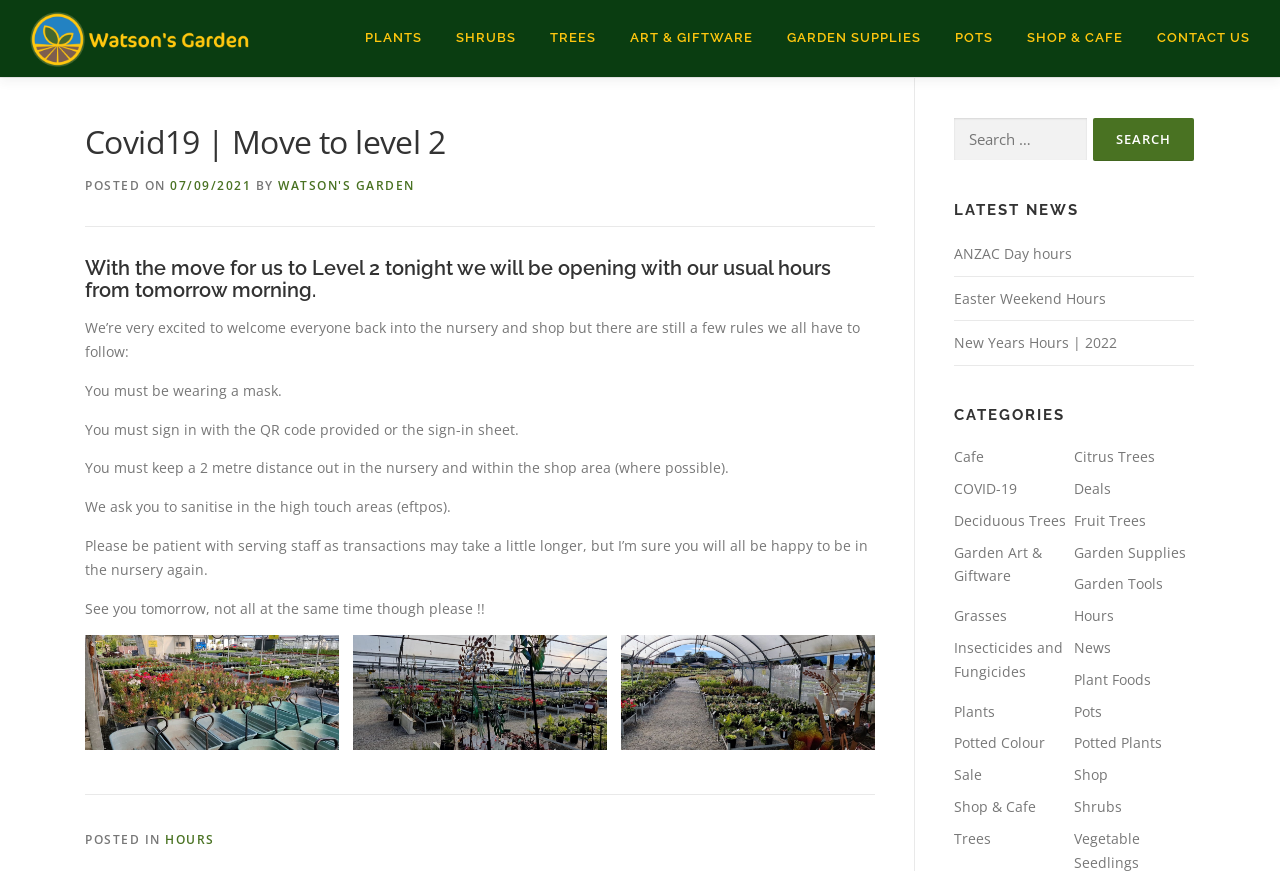Show the bounding box coordinates of the region that should be clicked to follow the instruction: "Search for something."

[0.745, 0.135, 0.933, 0.185]